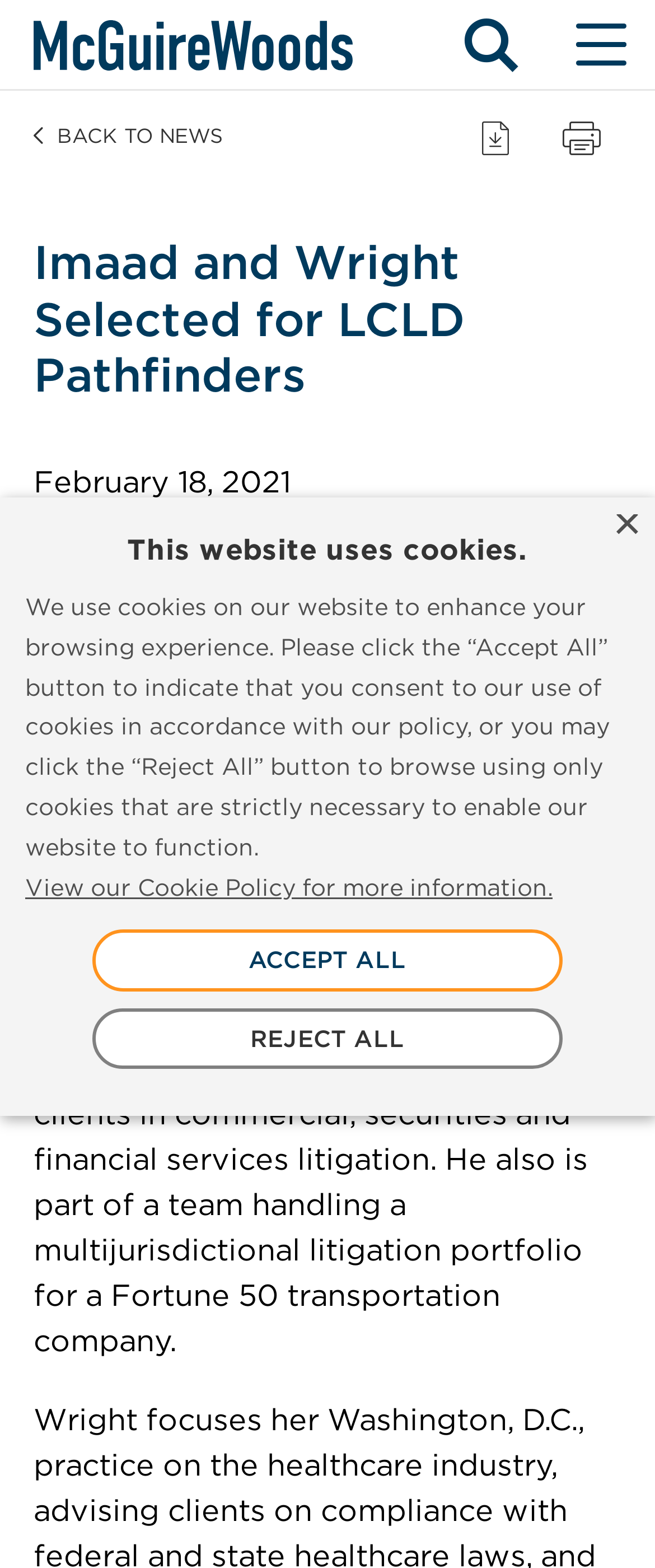Calculate the bounding box coordinates of the UI element given the description: "Article Thirteen".

None